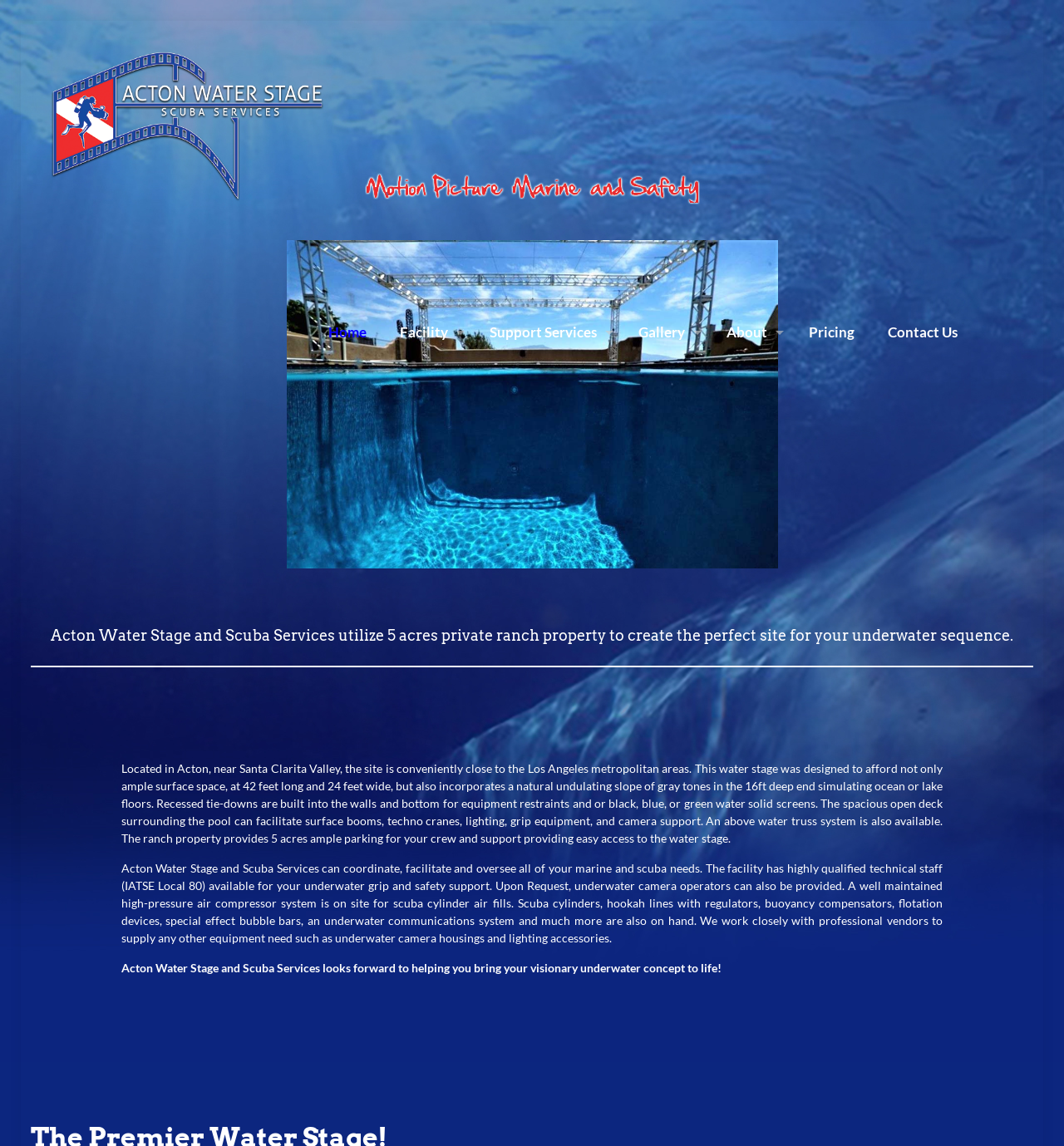Determine the bounding box coordinates of the UI element that matches the following description: "Twitter". The coordinates should be four float numbers between 0 and 1 in the format [left, top, right, bottom].

None